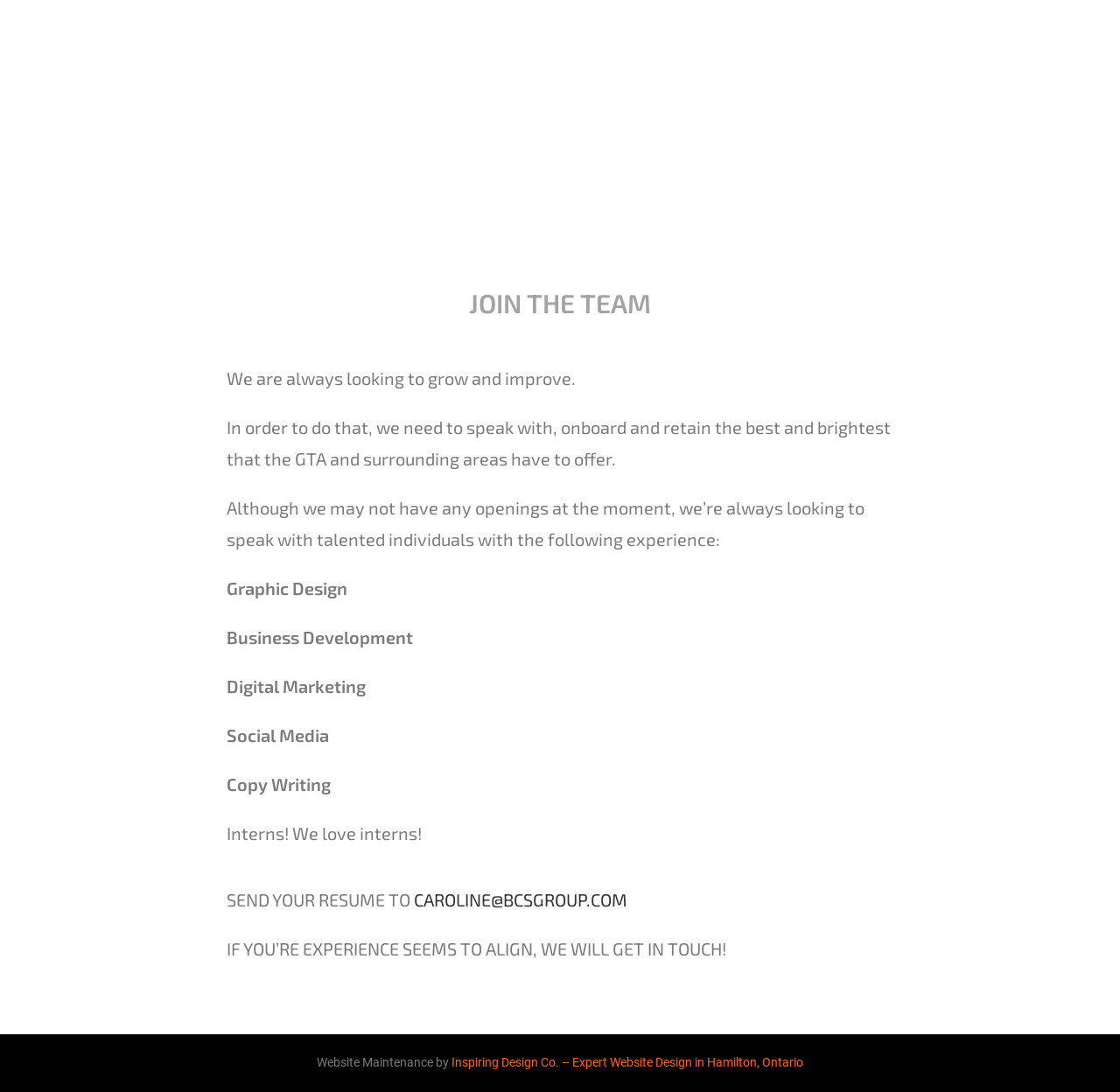What is the company's approach to growth?
Analyze the screenshot and provide a detailed answer to the question.

The company's approach to growth and improvement is to speak with, onboard, and retain the best and brightest talent from the GTA and surrounding areas.